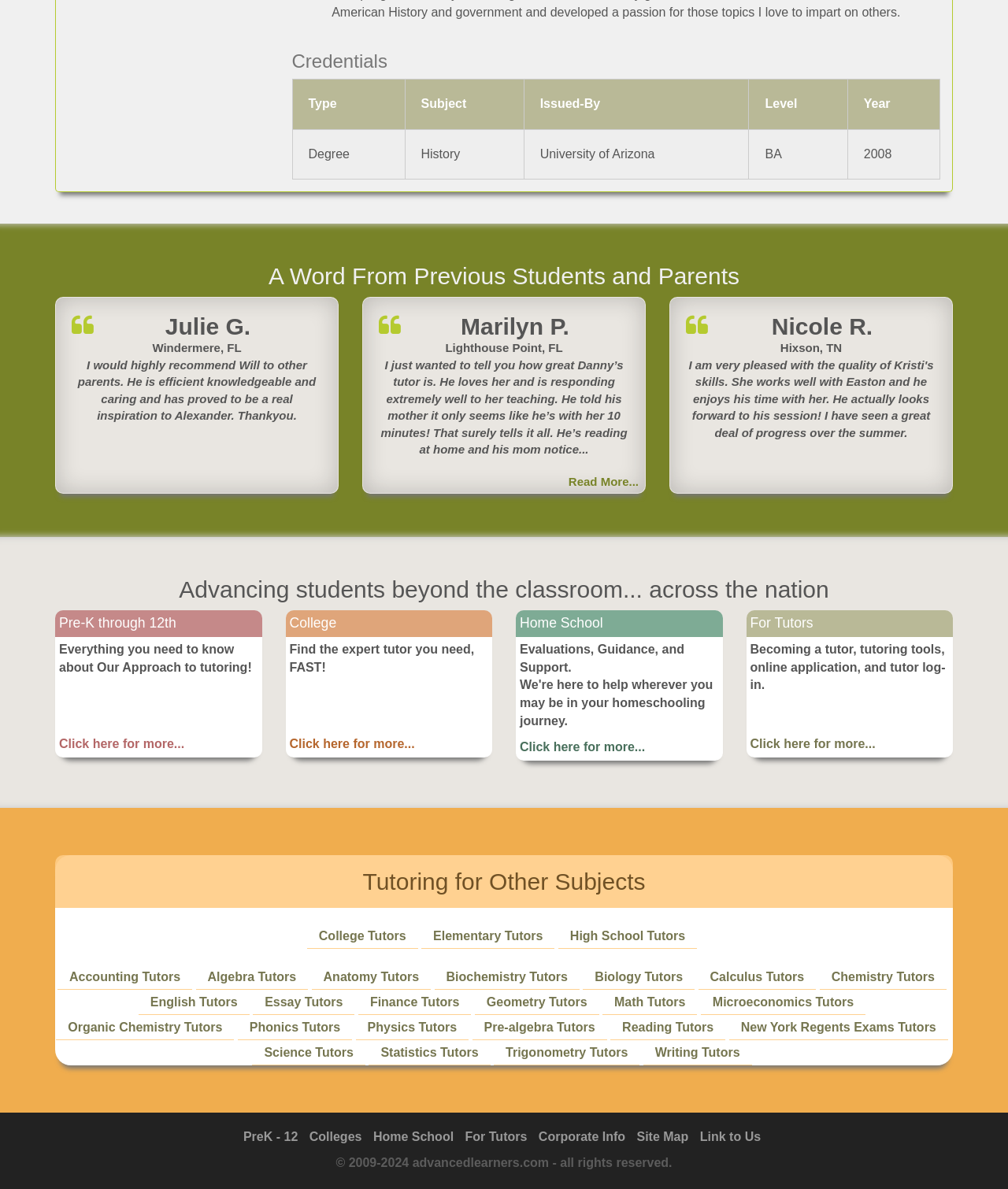Please provide a detailed answer to the question below by examining the image:
What is the name of the university mentioned in the credentials table?

The answer can be found in the table with the heading 'Credentials' where the university name is mentioned as 'University of Arizona' in the 'Issued-By' column.